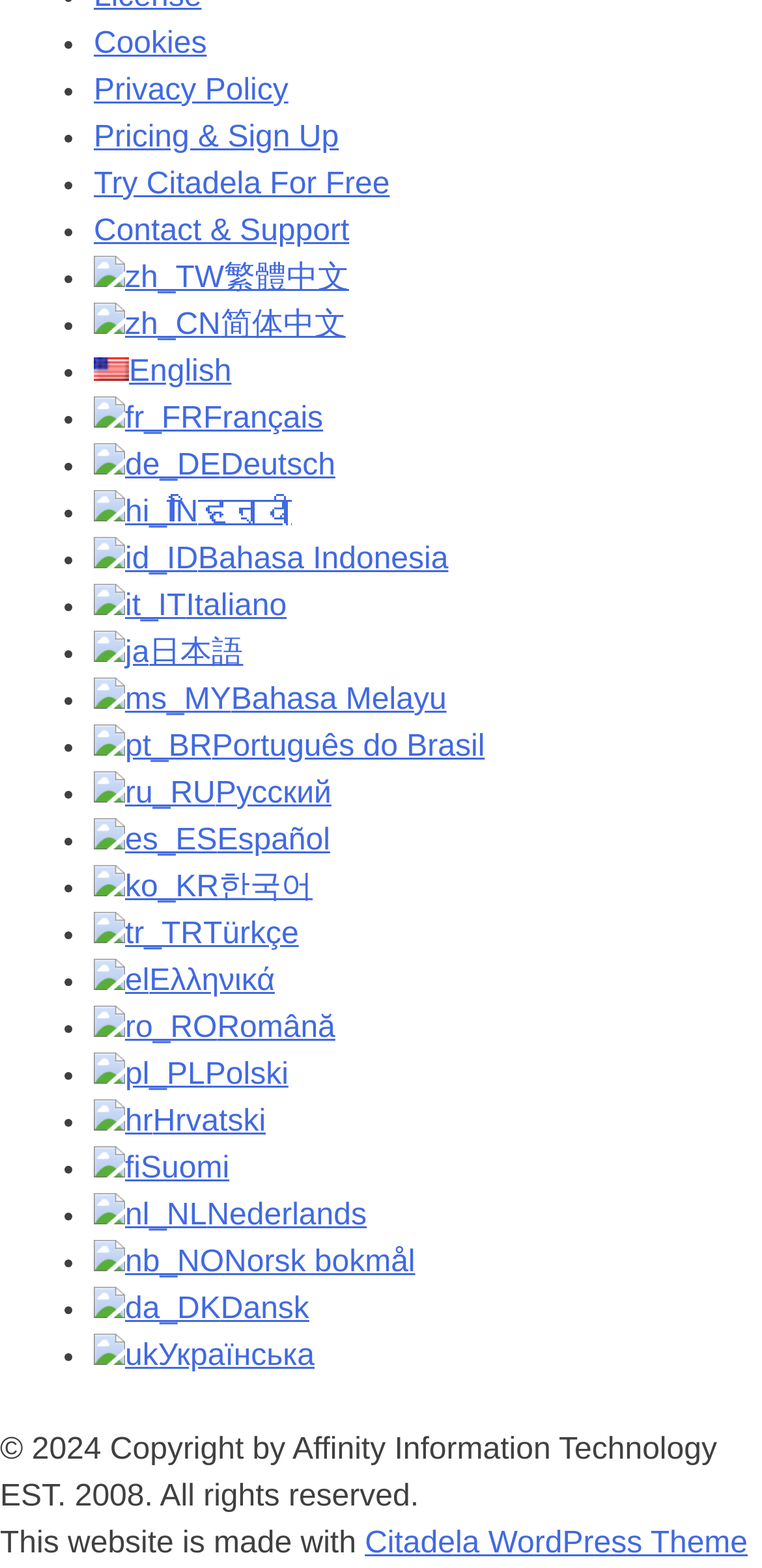Determine the bounding box coordinates for the region that must be clicked to execute the following instruction: "Change language to English".

[0.123, 0.226, 0.304, 0.248]